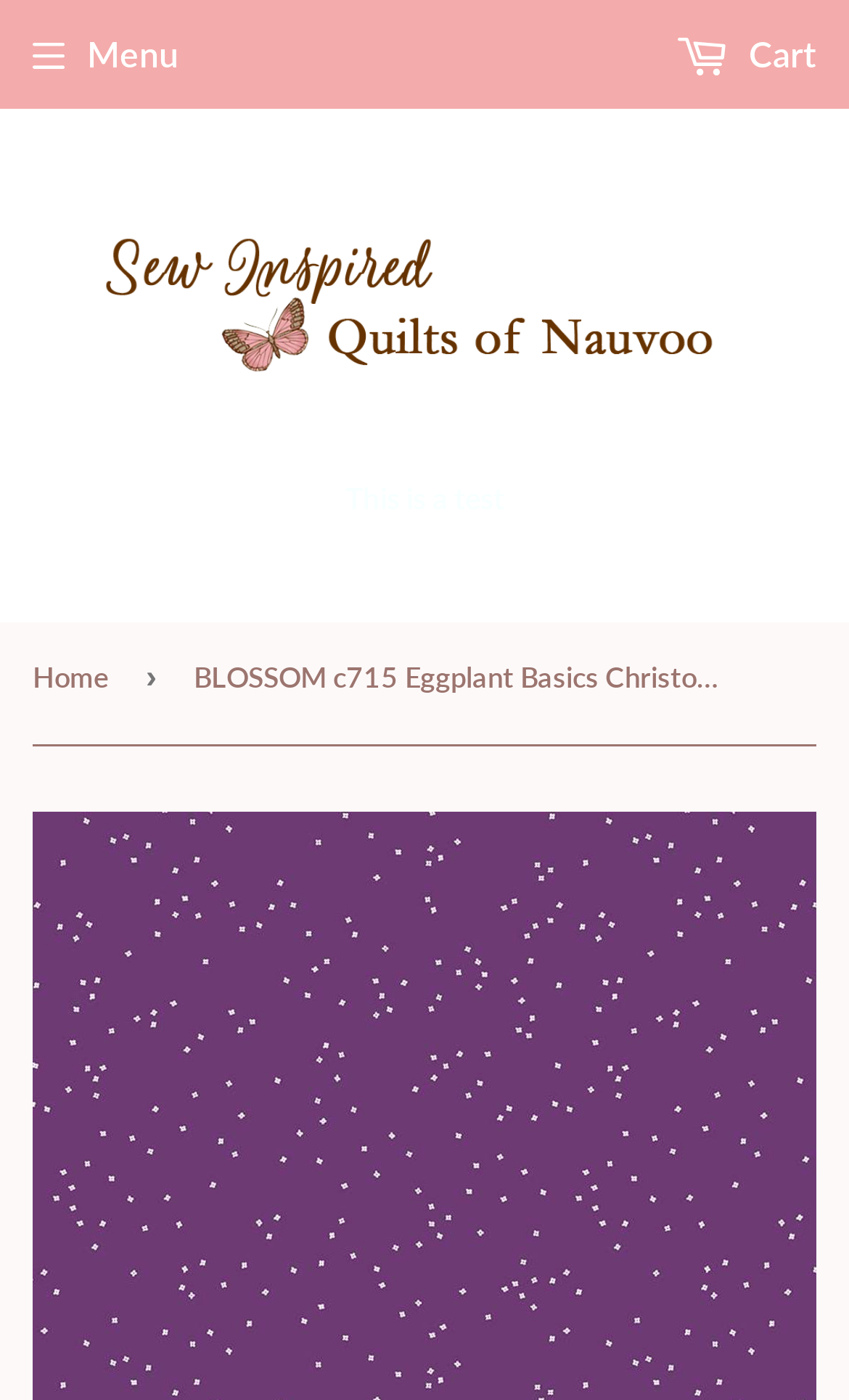How many navigation links are in the breadcrumbs?
Please interpret the details in the image and answer the question thoroughly.

I counted the number of links in the navigation element with the description 'breadcrumbs' and found only one link, which is 'Home'.